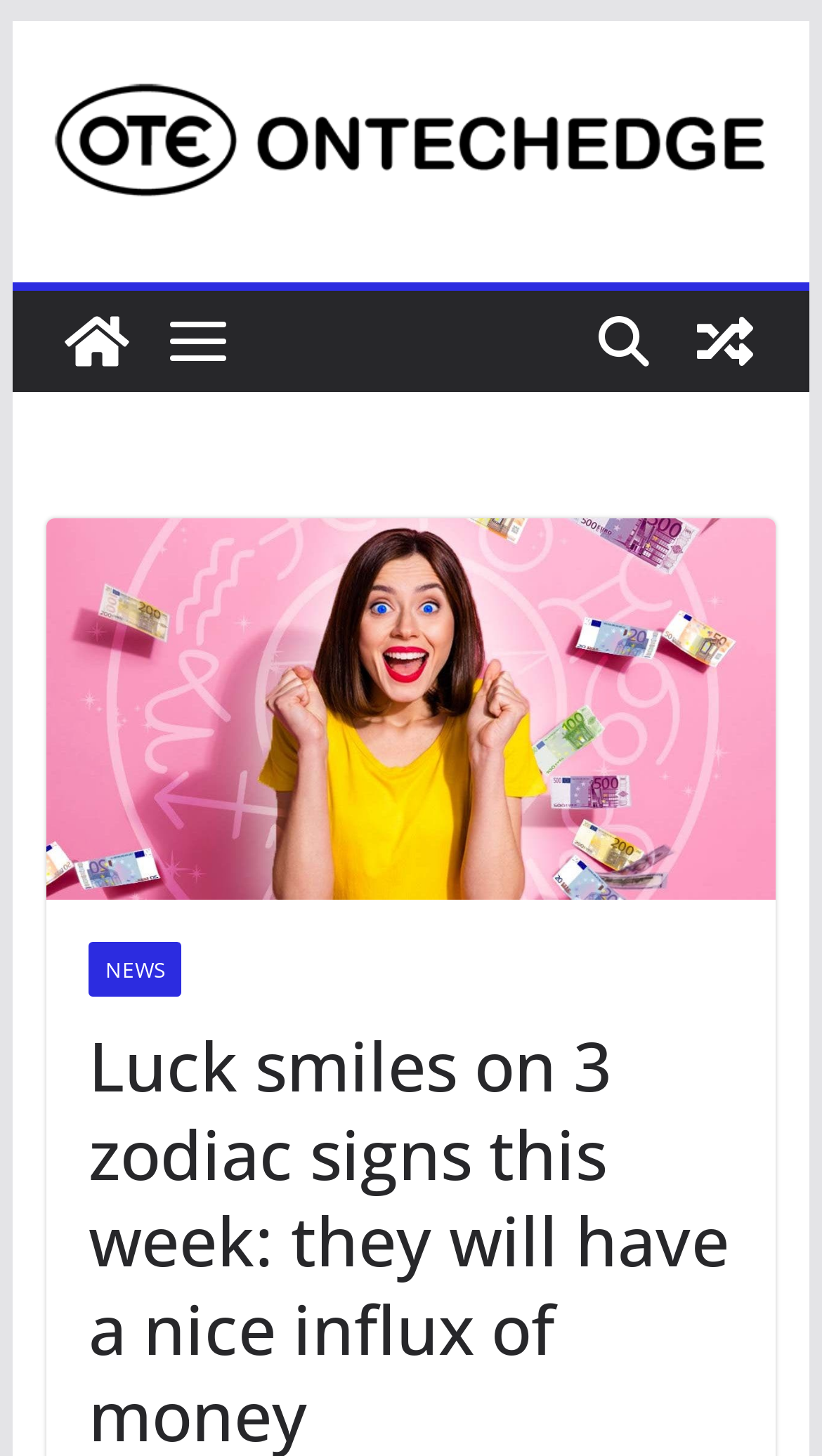Determine the bounding box coordinates for the UI element matching this description: "parent_node: HOME".

None